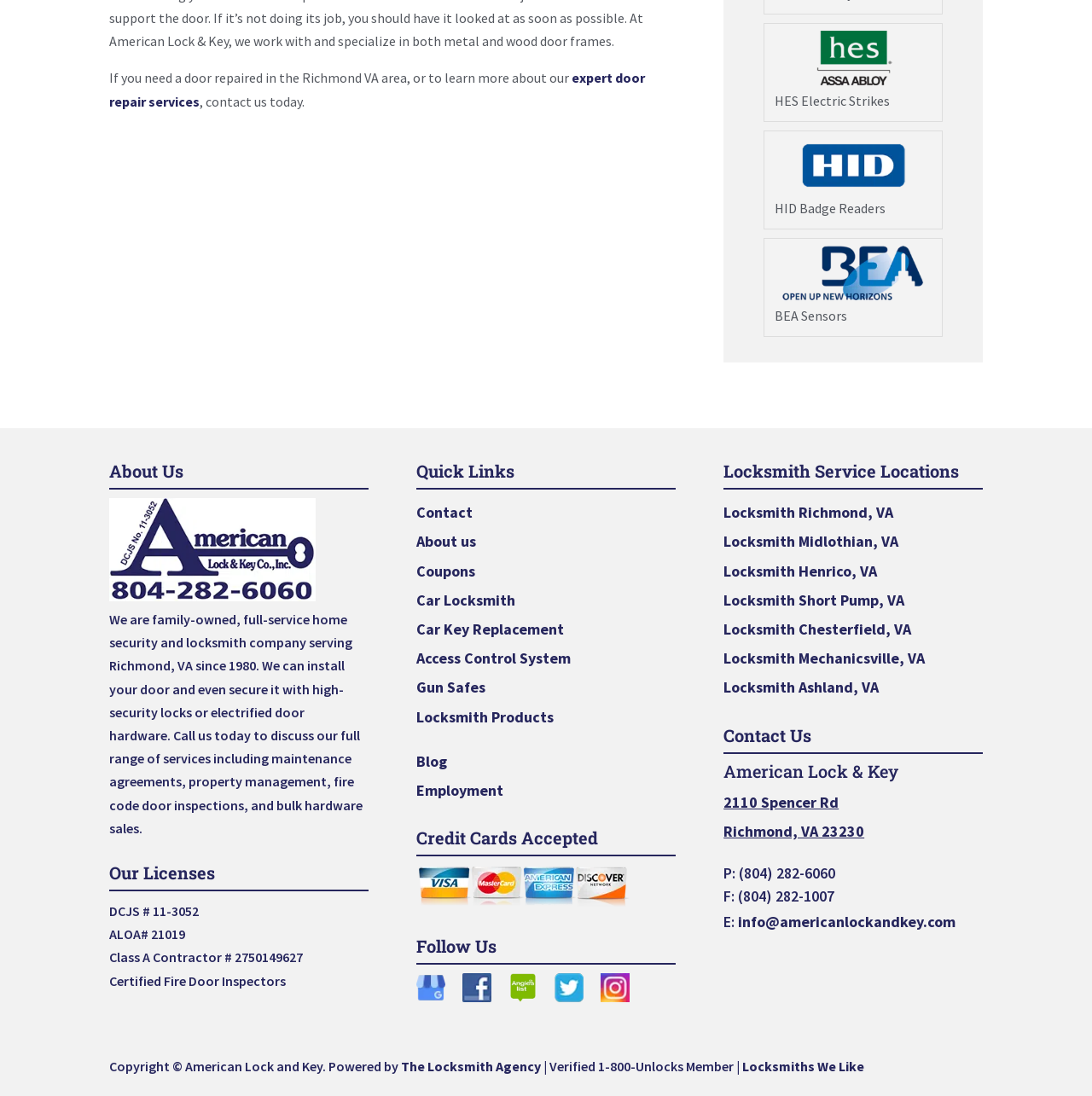Locate the bounding box coordinates of the clickable area to execute the instruction: "View About Us page". Provide the coordinates as four float numbers between 0 and 1, represented as [left, top, right, bottom].

[0.1, 0.422, 0.337, 0.445]